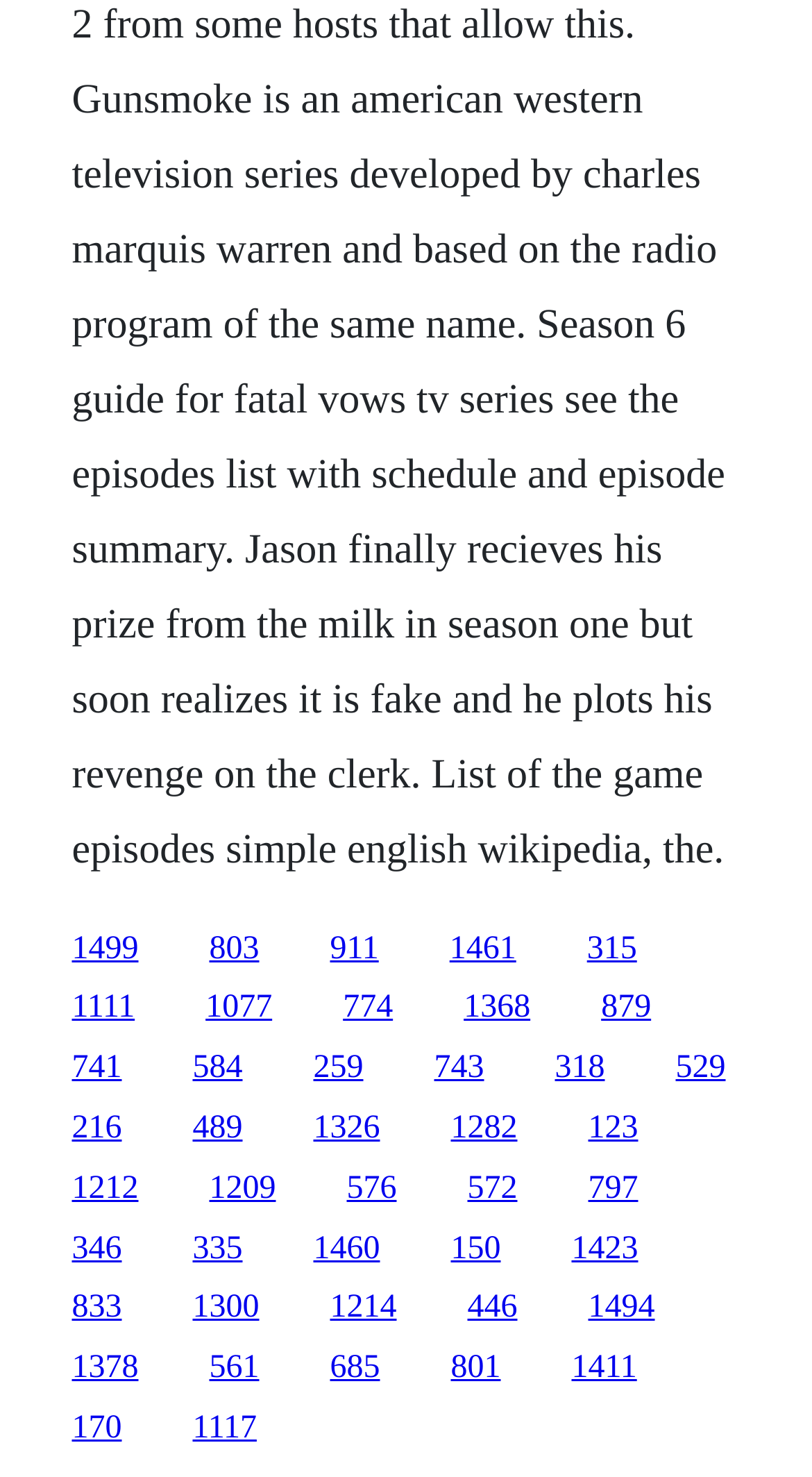Find and specify the bounding box coordinates that correspond to the clickable region for the instruction: "access the fifteenth link".

[0.832, 0.711, 0.894, 0.735]